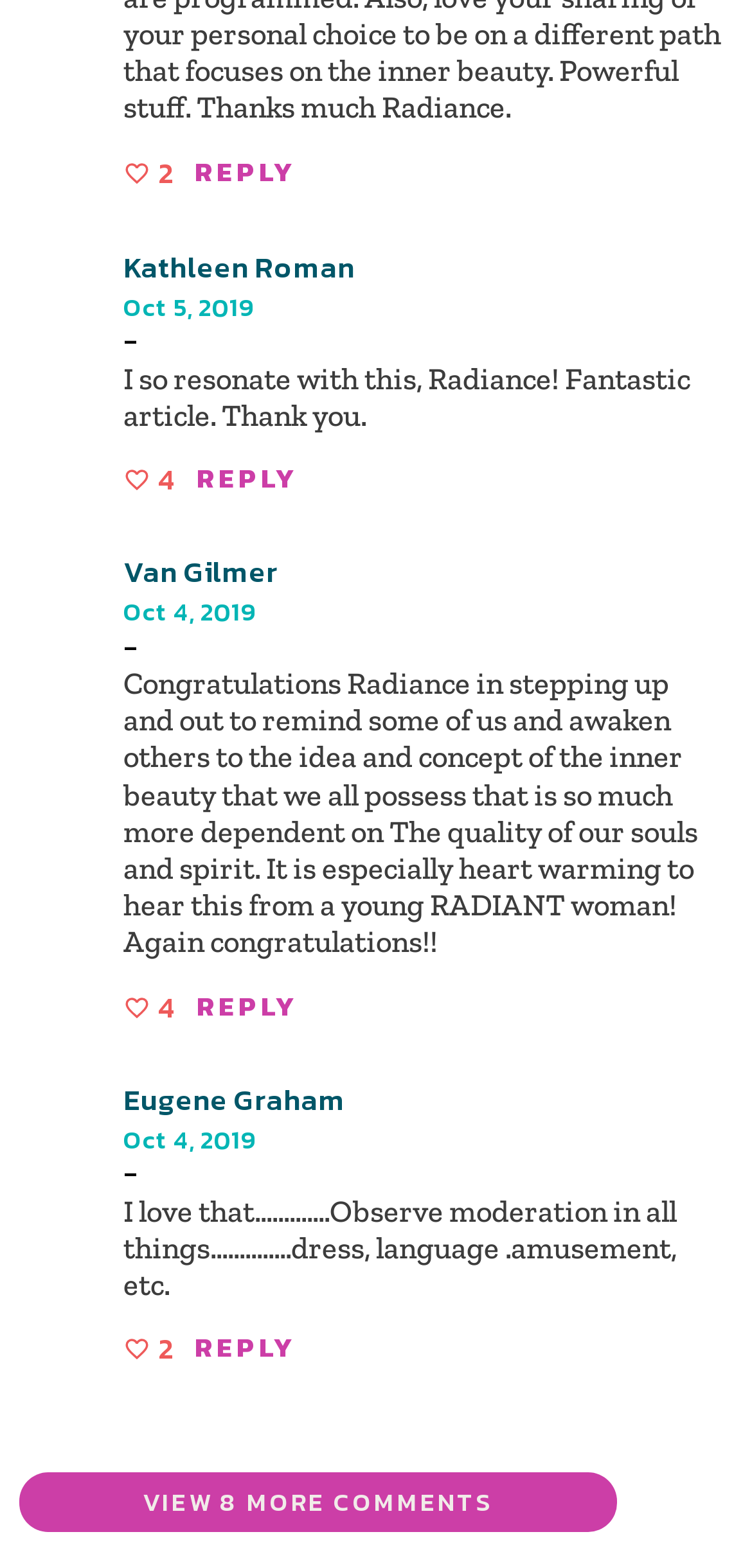How many comments are shown? Please answer the question using a single word or phrase based on the image.

3